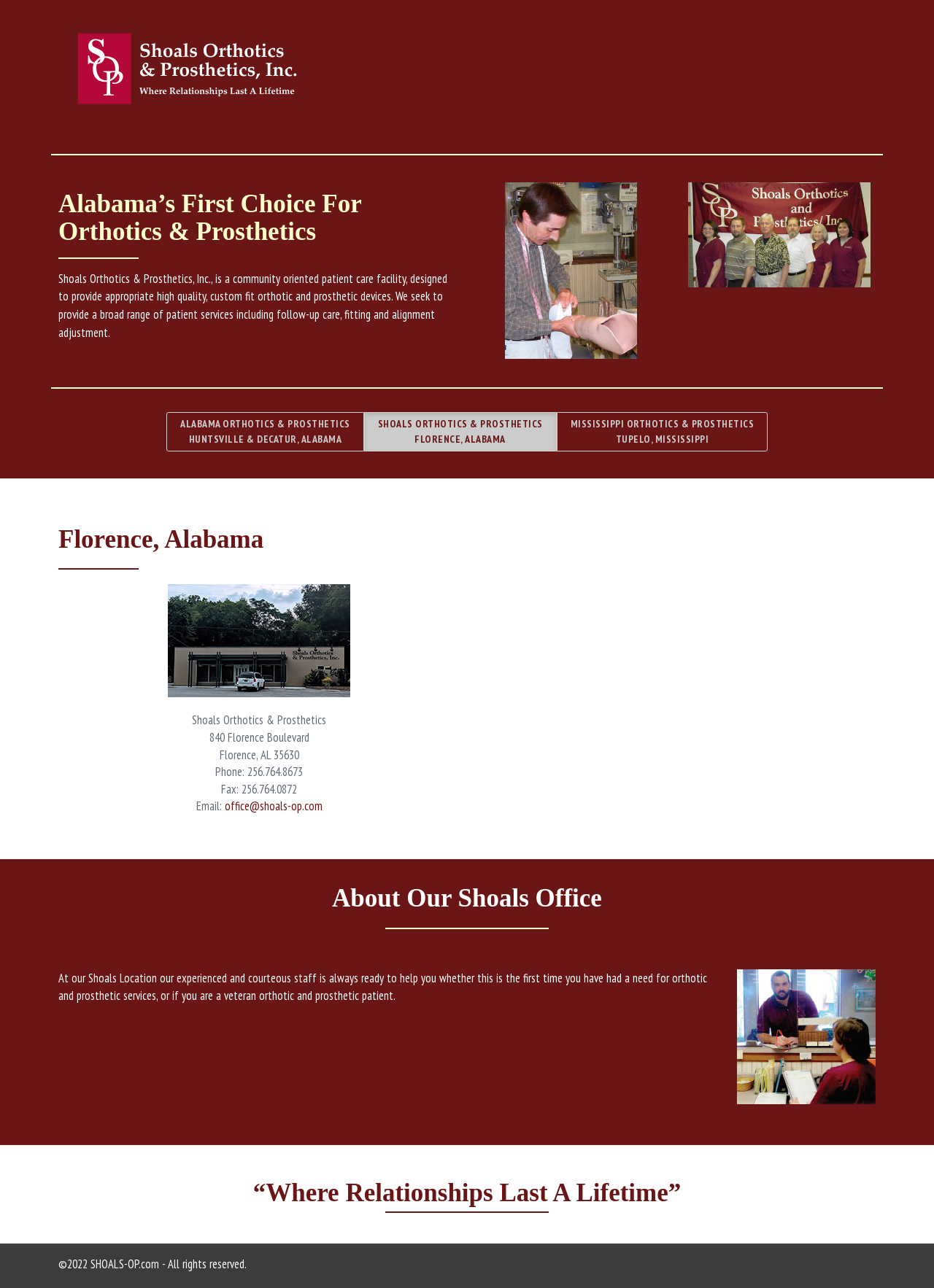What is the motto of the facility?
Deliver a detailed and extensive answer to the question.

The motto of the facility can be found in the heading '“Where Relationships Last A Lifetime”' which is located at the bottom of the webpage.